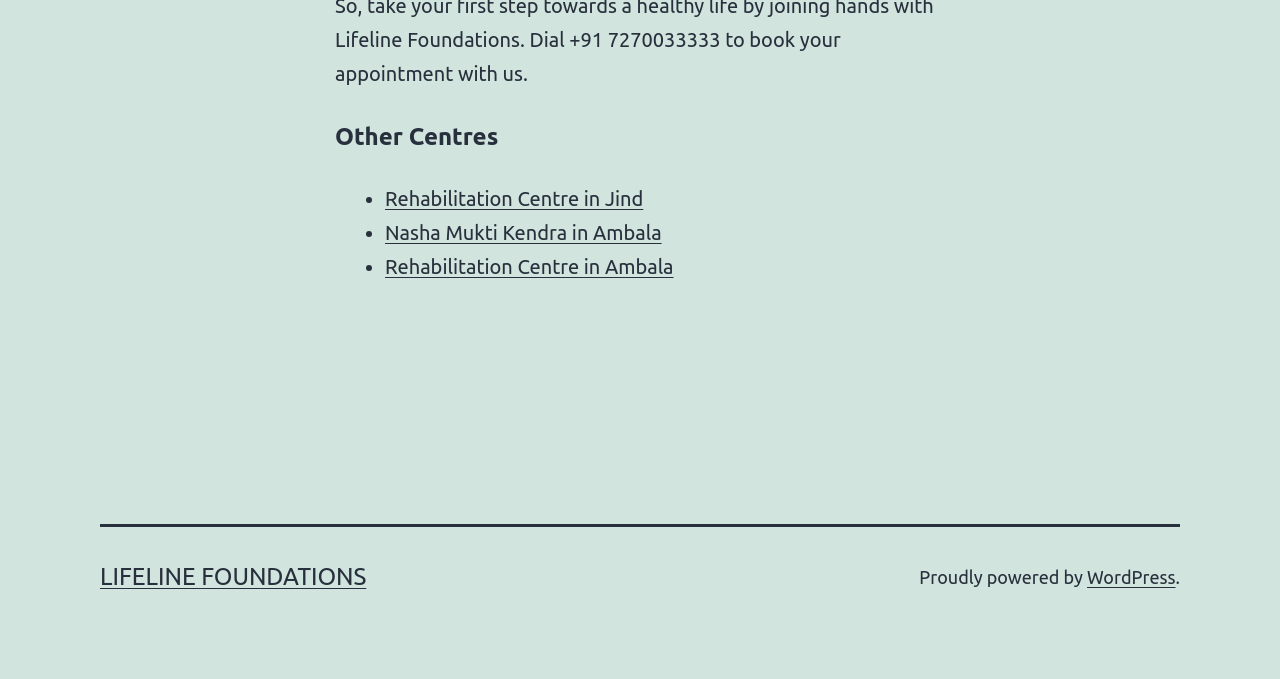What is the name of the rehabilitation centre in Jind?
Refer to the image and provide a one-word or short phrase answer.

Rehabilitation Centre in Jind